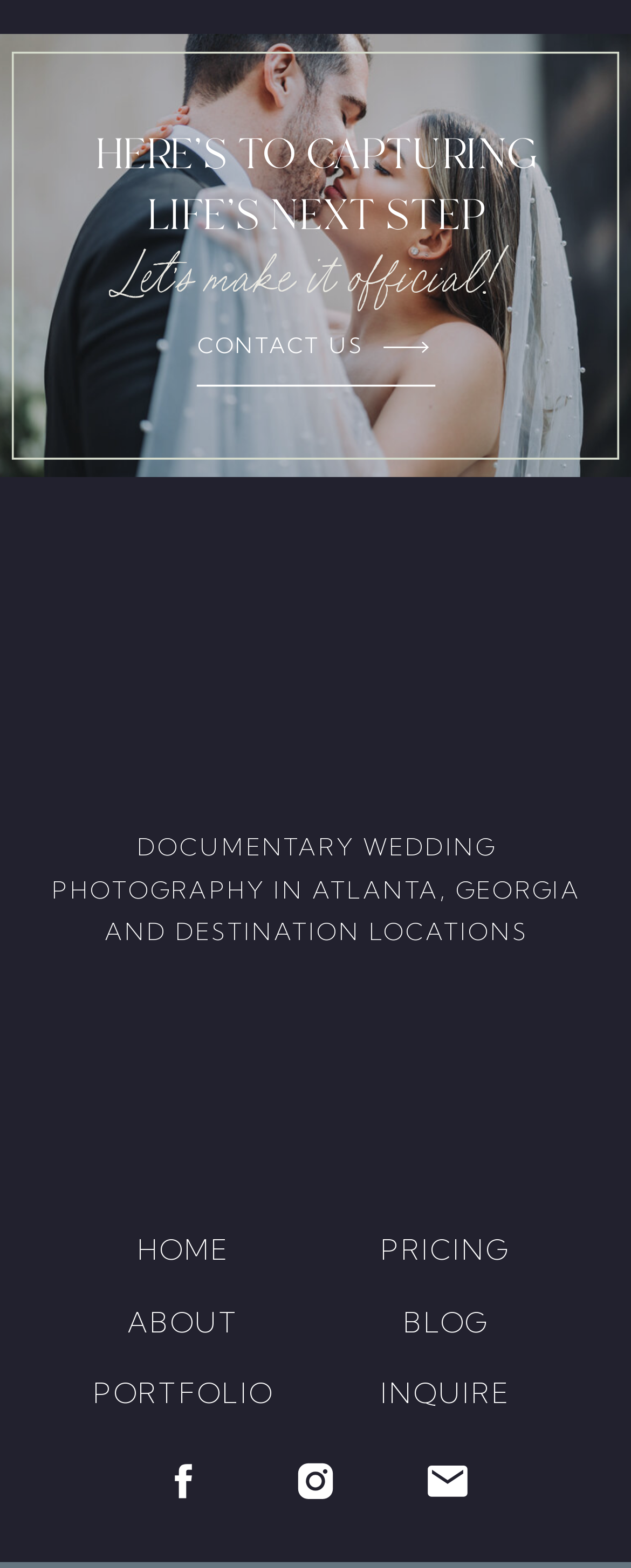Answer with a single word or phrase: 
What are the main navigation options on the webpage?

HOME, ABOUT, PORTFOLIO, BLOG, PRICING